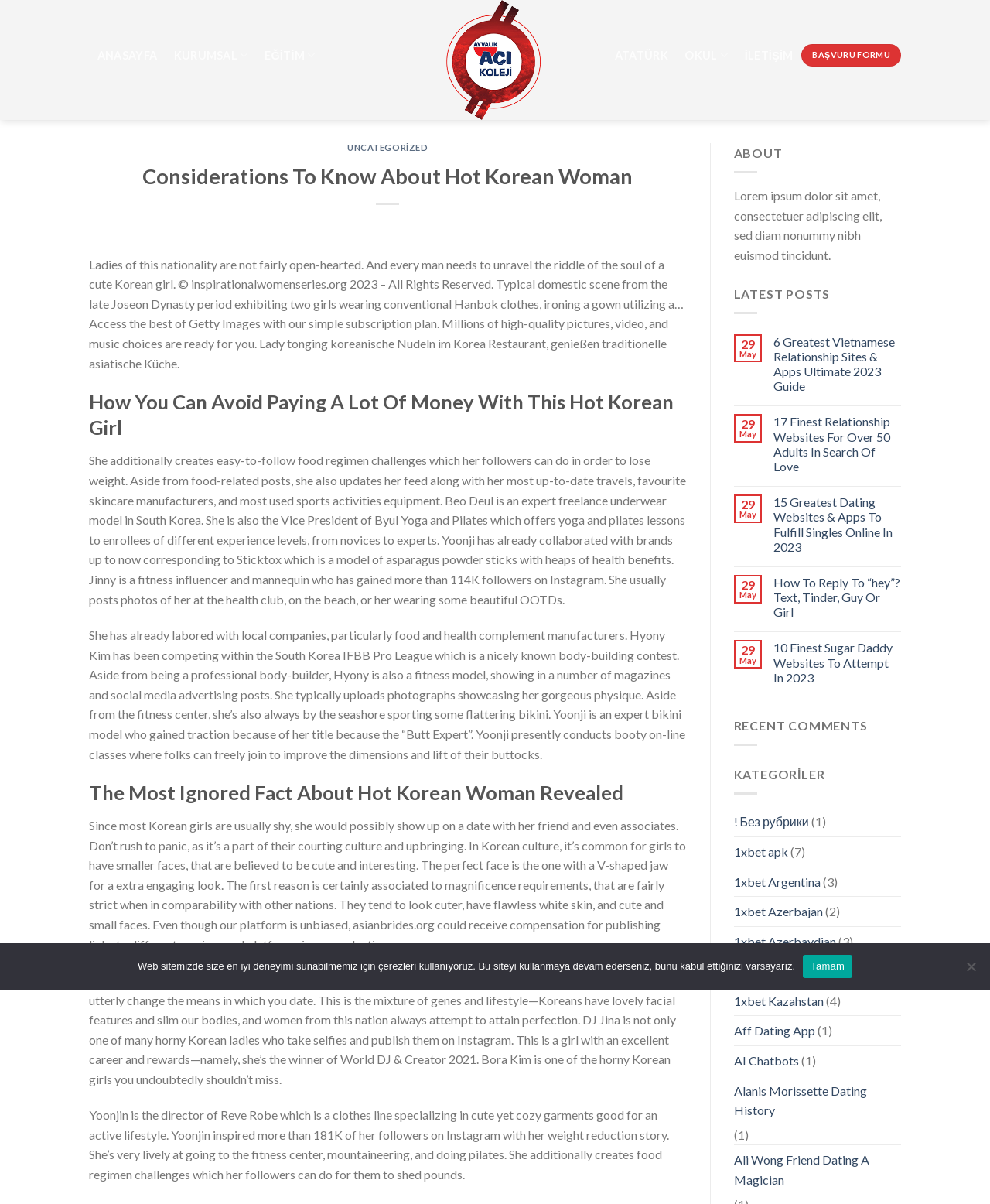Identify the bounding box coordinates of the clickable section necessary to follow the following instruction: "Read the 'Considerations To Know About Hot Korean Woman' heading". The coordinates should be presented as four float numbers from 0 to 1, i.e., [left, top, right, bottom].

[0.109, 0.135, 0.675, 0.158]